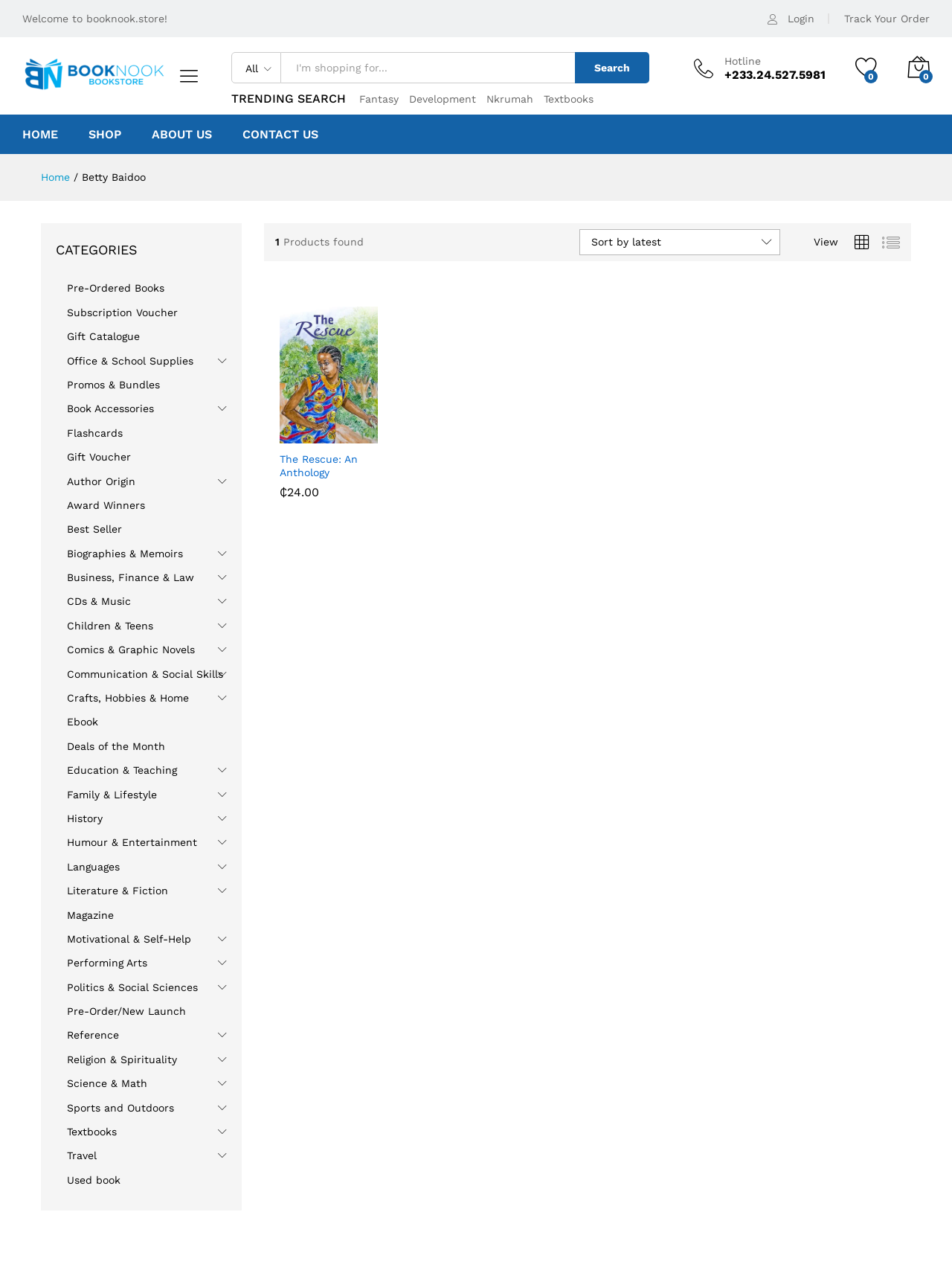Please determine the bounding box coordinates for the UI element described here. Use the format (top-left x, top-left y, bottom-right x, bottom-right y) with values bounded between 0 and 1: About Us

[0.159, 0.101, 0.223, 0.111]